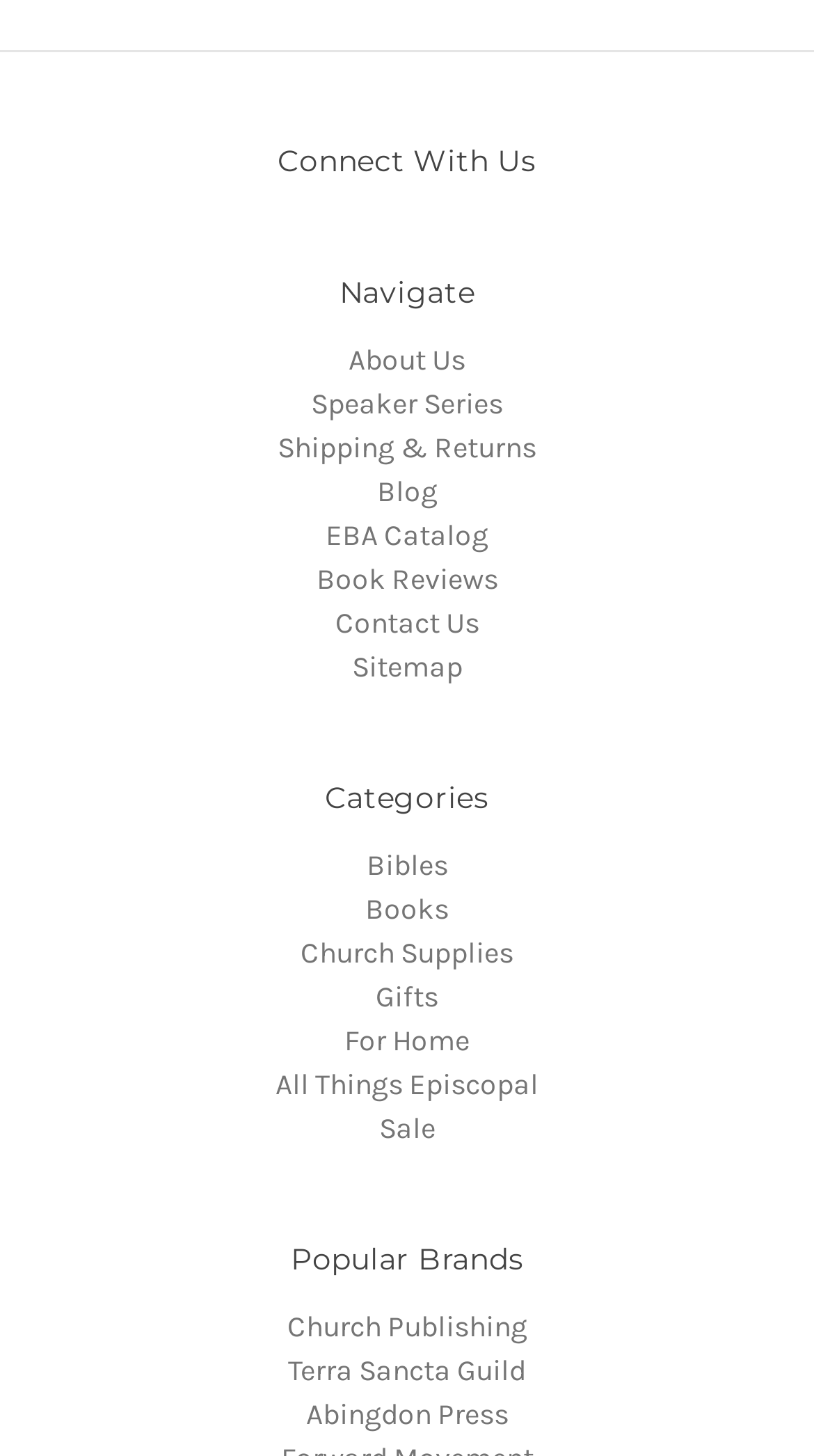What is the first category listed?
Refer to the image and provide a thorough answer to the question.

By examining the webpage, I found that the first category listed is 'Bibles' which is a link under the 'Categories' heading.